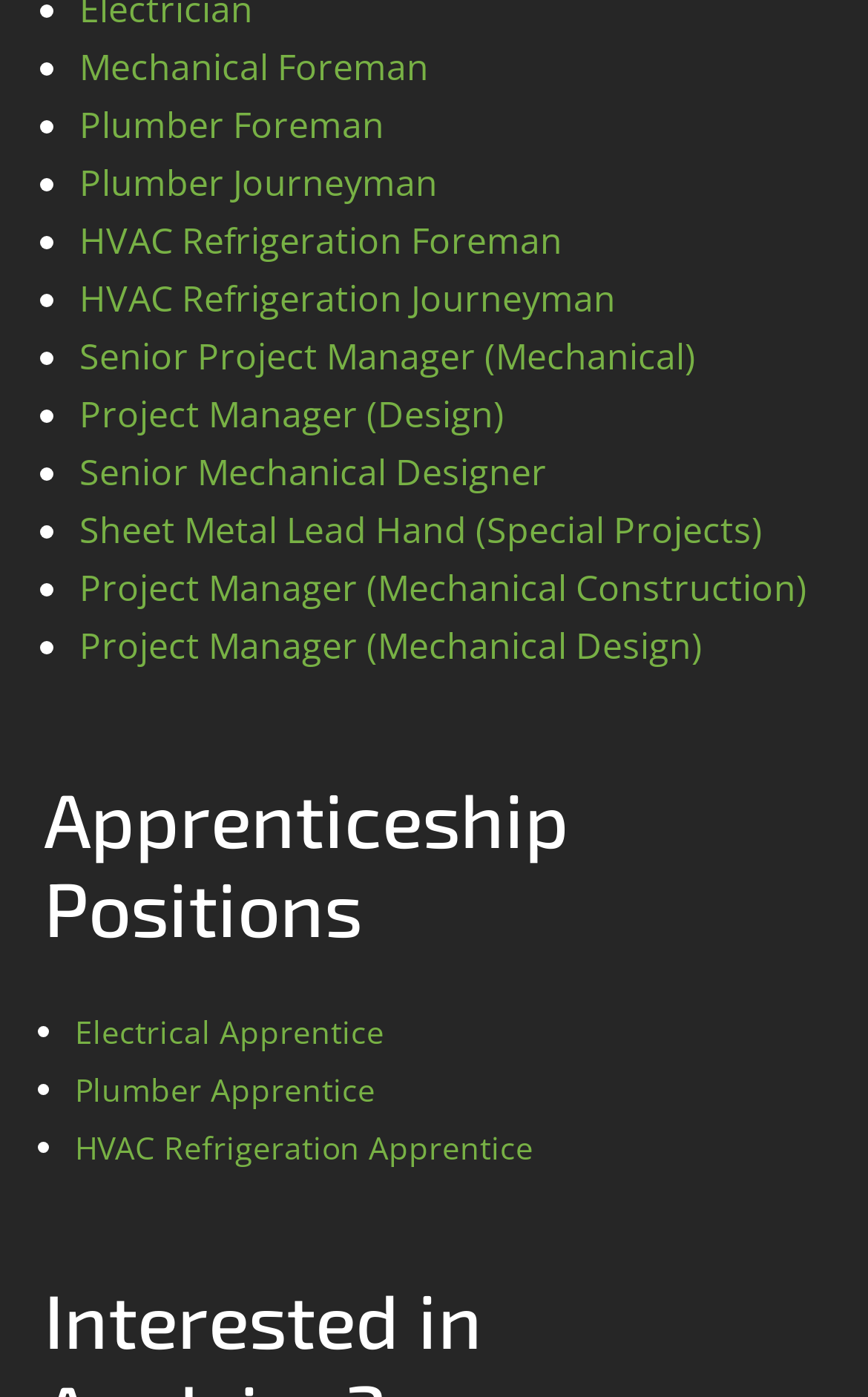Could you highlight the region that needs to be clicked to execute the instruction: "Check out HVAC Refrigeration Foreman role"?

[0.091, 0.155, 0.647, 0.19]